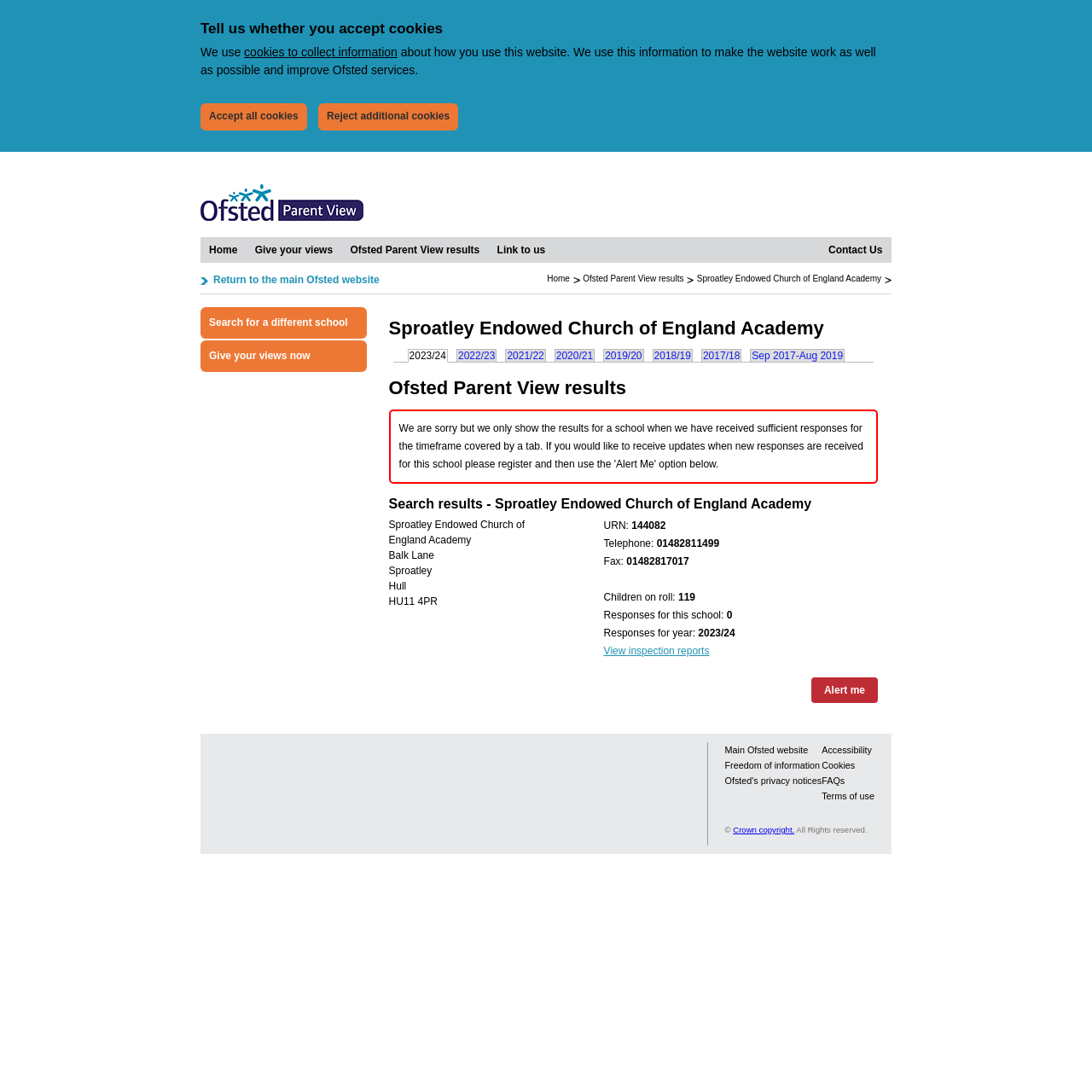Locate the bounding box coordinates of the area to click to fulfill this instruction: "Go to Ofsted Parent View results". The bounding box should be presented as four float numbers between 0 and 1, in the order [left, top, right, bottom].

[0.313, 0.217, 0.447, 0.24]